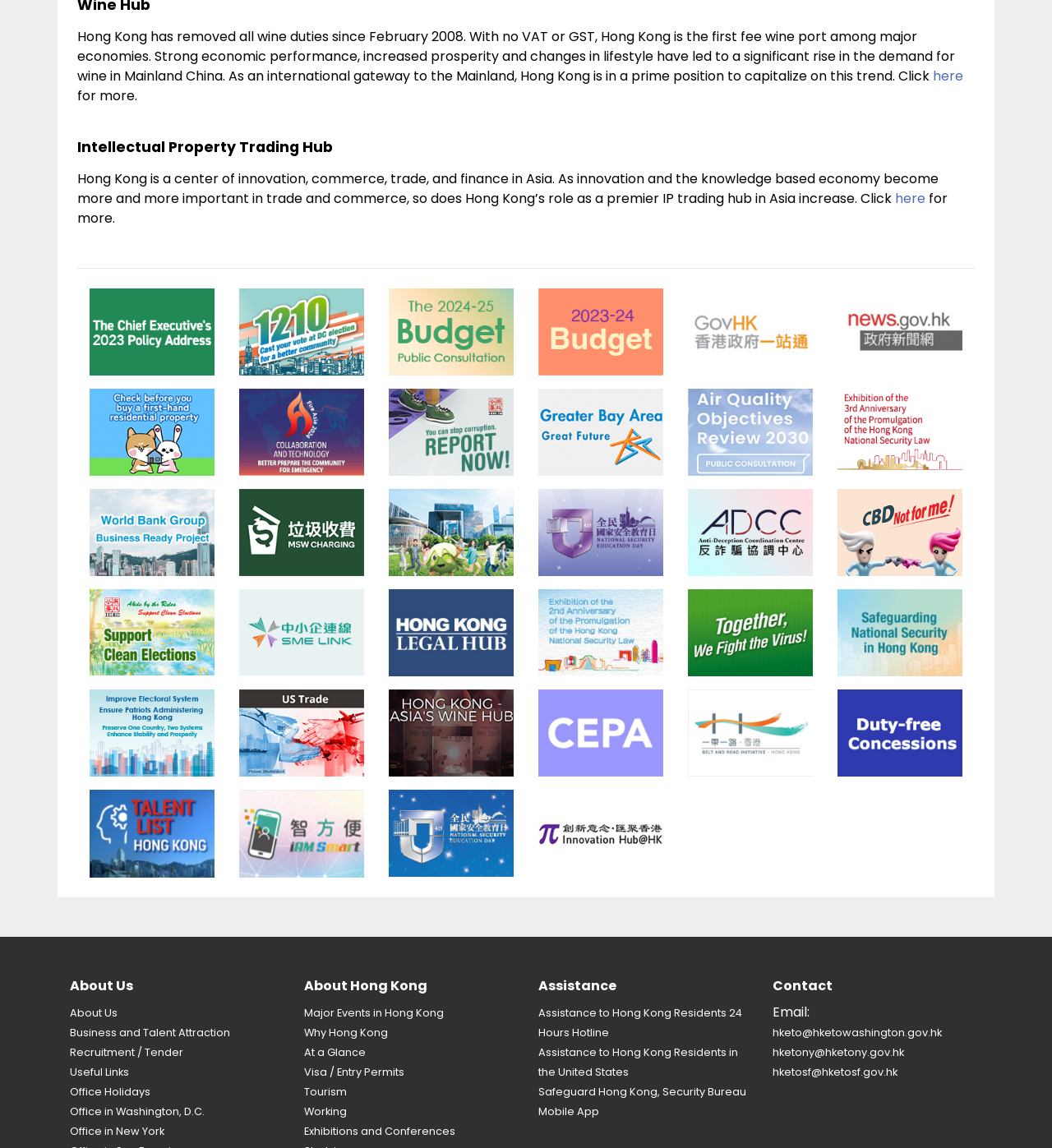Identify the bounding box coordinates of the element that should be clicked to fulfill this task: "Support Clean Elections". The coordinates should be provided as four float numbers between 0 and 1, i.e., [left, top, right, bottom].

[0.085, 0.28, 0.204, 0.296]